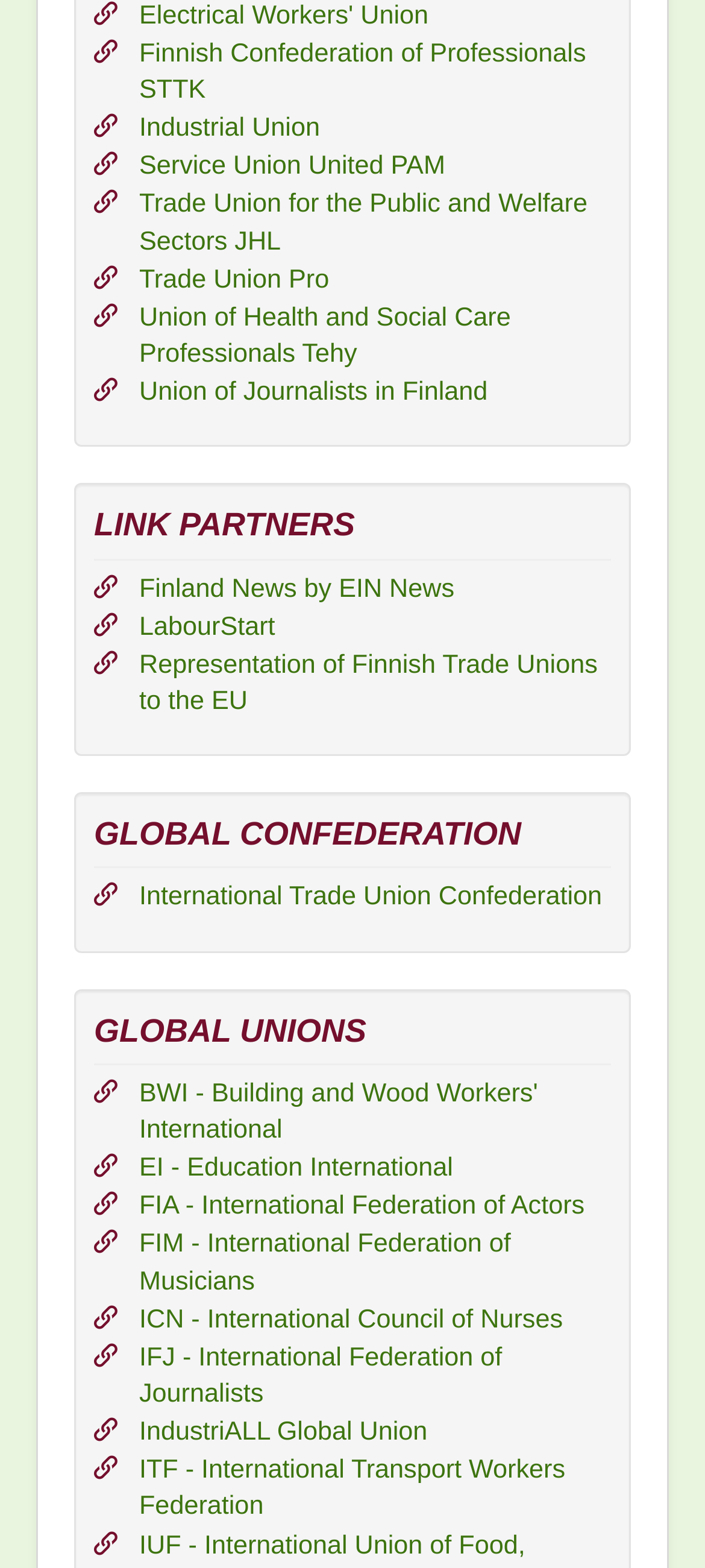Ascertain the bounding box coordinates for the UI element detailed here: "Industrial Union". The coordinates should be provided as [left, top, right, bottom] with each value being a float between 0 and 1.

[0.197, 0.073, 0.454, 0.091]